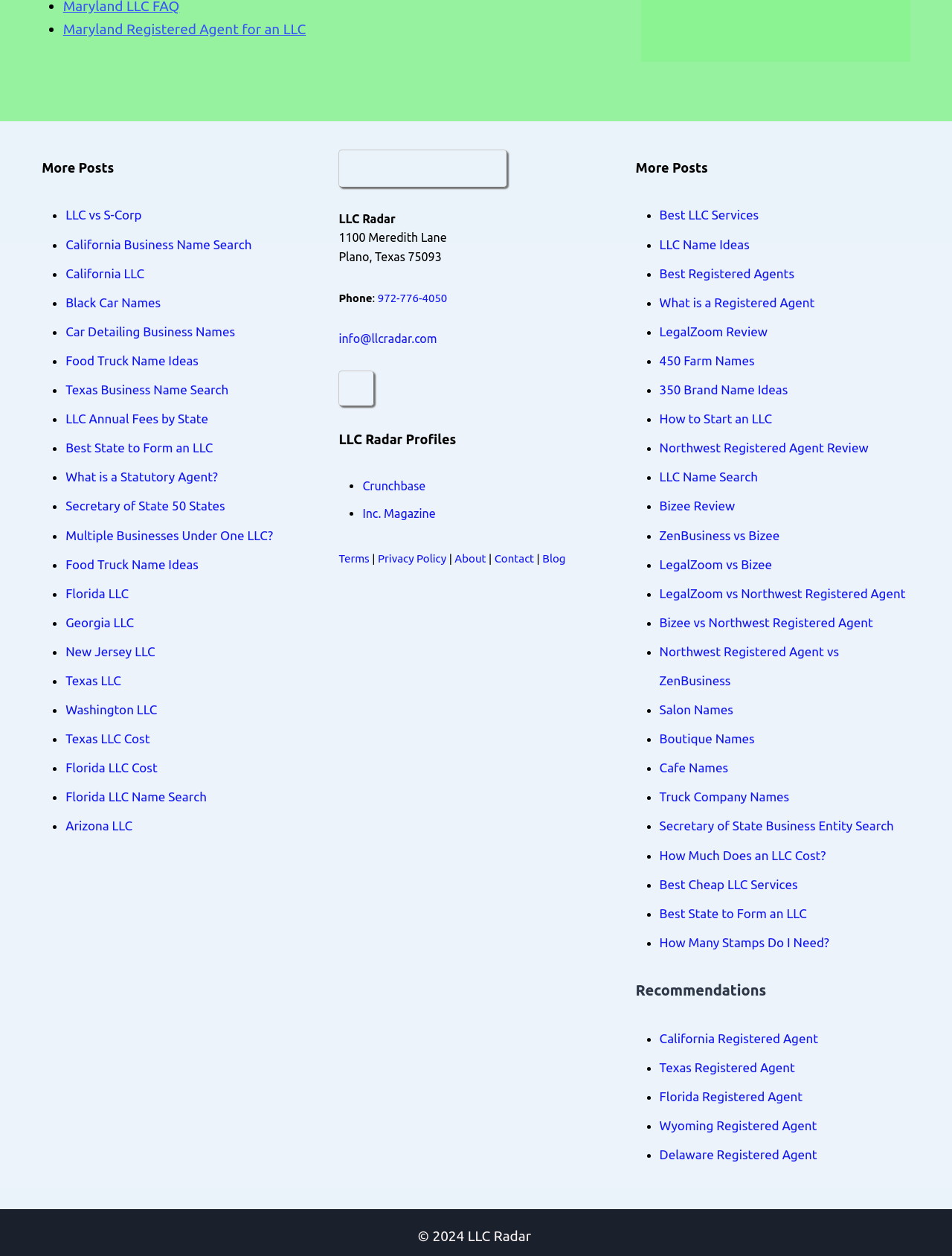Locate the bounding box coordinates of the element that should be clicked to execute the following instruction: "Click on 'Maryland Registered Agent for an LLC'".

[0.066, 0.016, 0.321, 0.03]